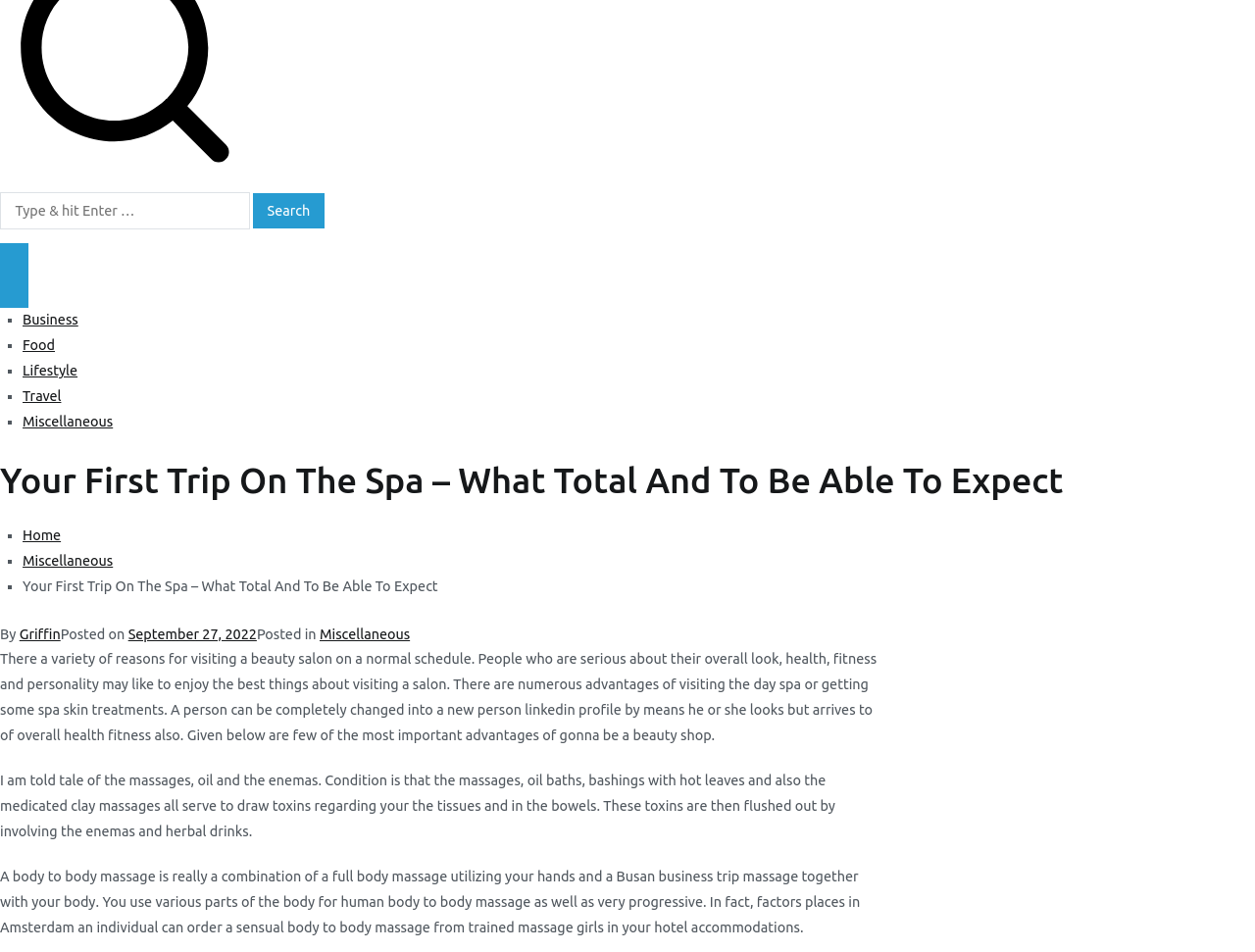Kindly determine the bounding box coordinates for the clickable area to achieve the given instruction: "Share via link".

None